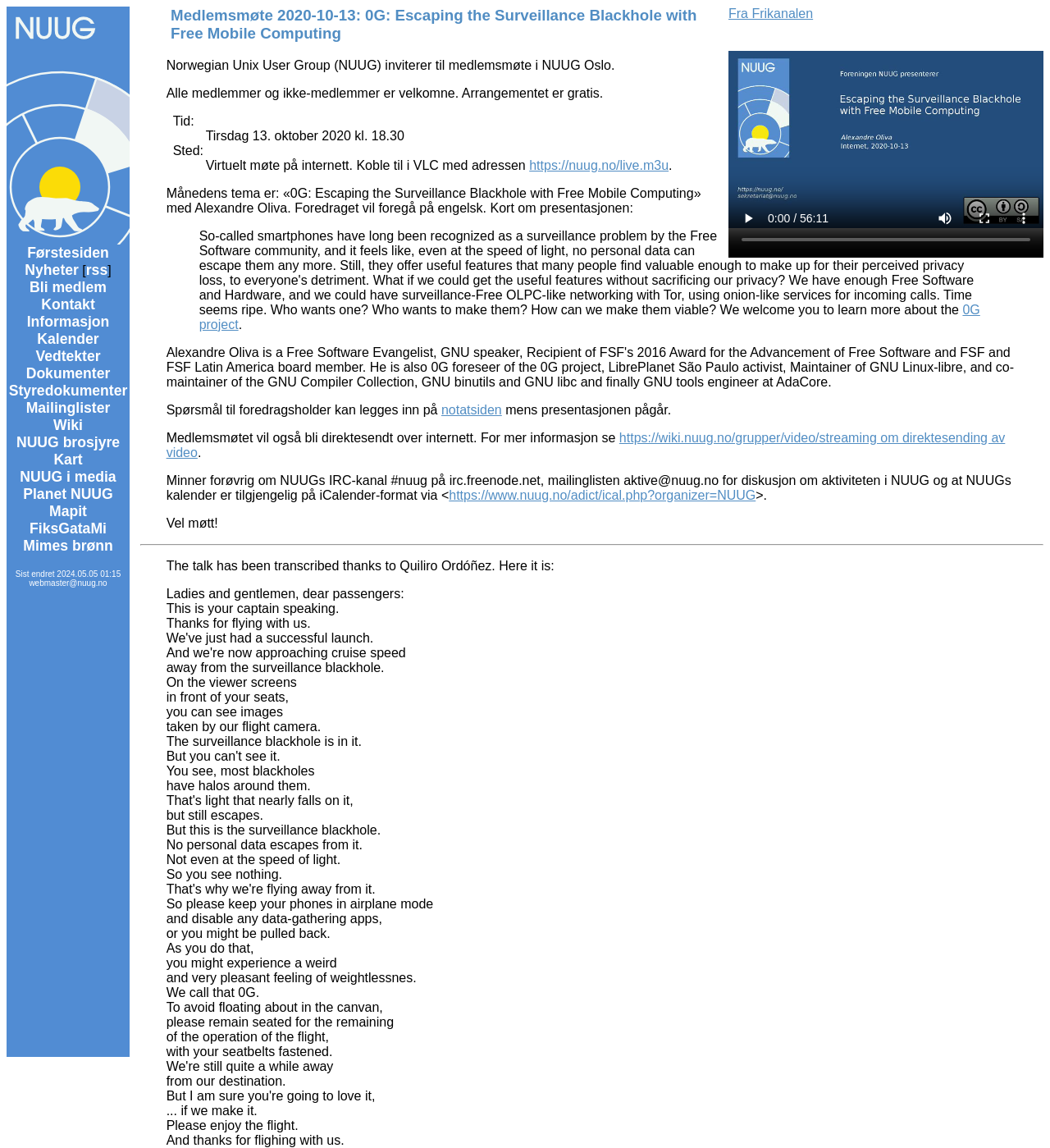Locate the bounding box coordinates of the region to be clicked to comply with the following instruction: "Click the 'Bli medlem' link". The coordinates must be four float numbers between 0 and 1, in the form [left, top, right, bottom].

[0.028, 0.243, 0.102, 0.257]